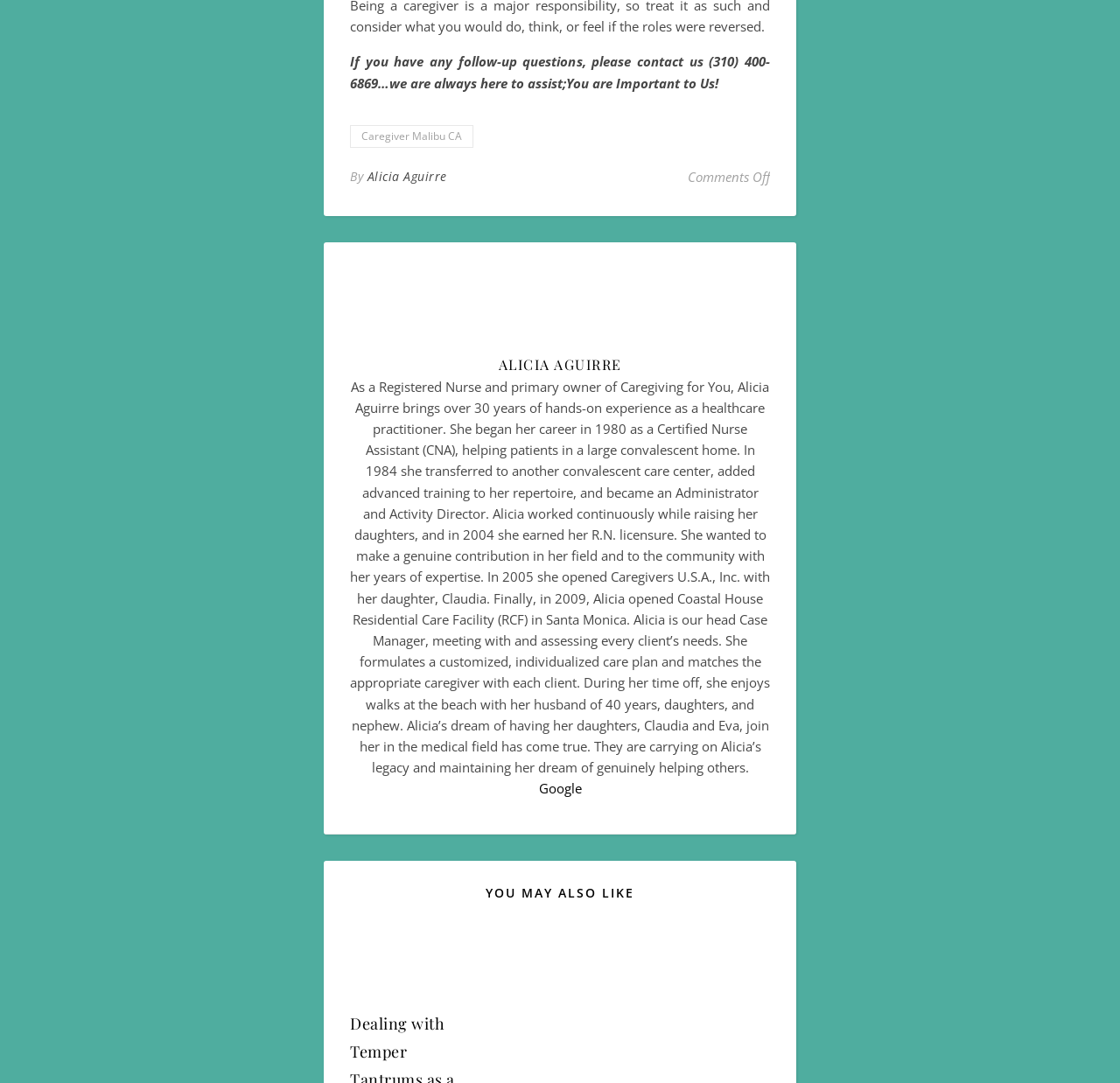How many years of experience does Alicia have as a healthcare practitioner?
Using the image as a reference, answer the question with a short word or phrase.

over 30 years